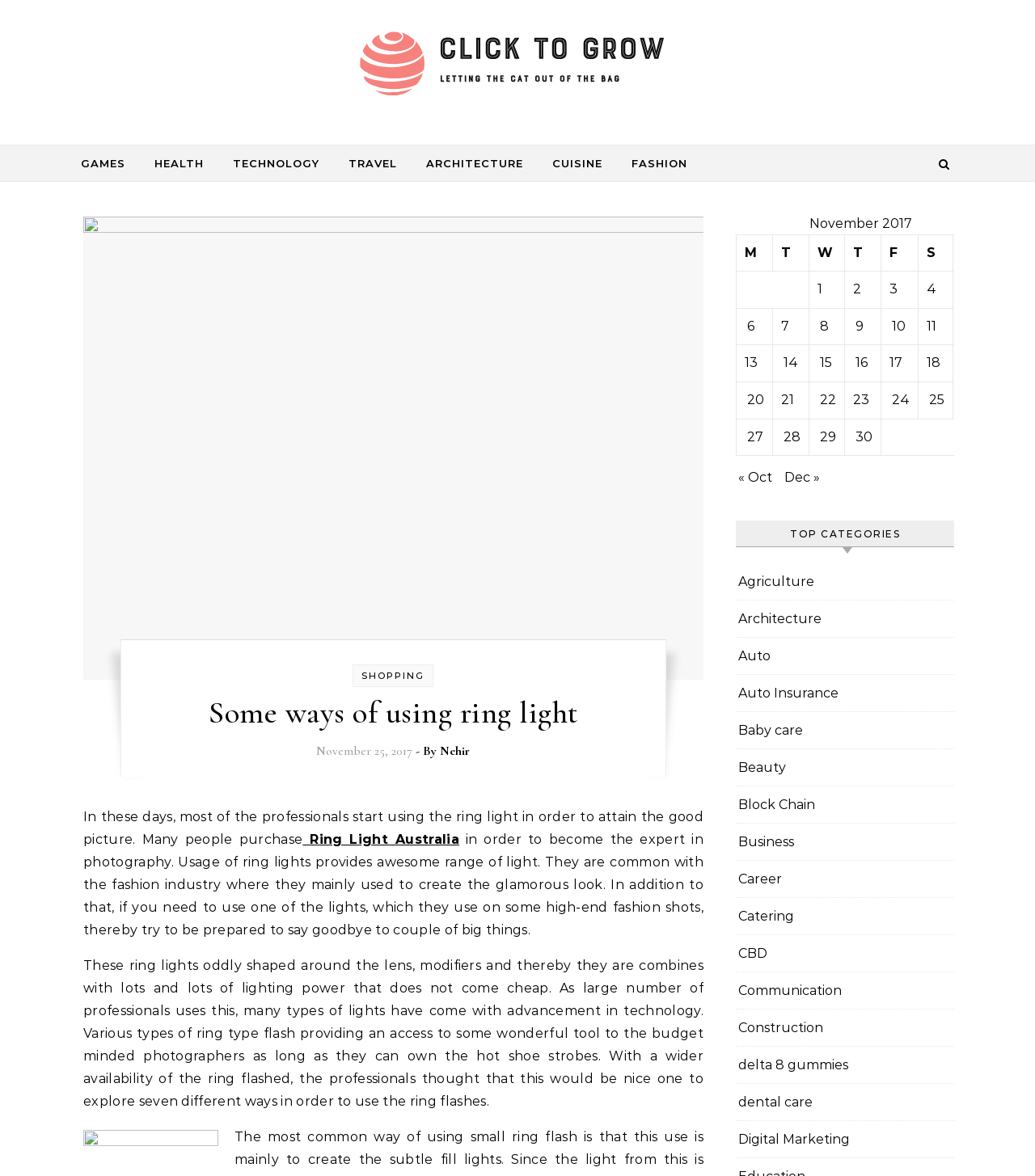Kindly determine the bounding box coordinates of the area that needs to be clicked to fulfill this instruction: "Click on 'TRAVEL'".

[0.324, 0.124, 0.396, 0.154]